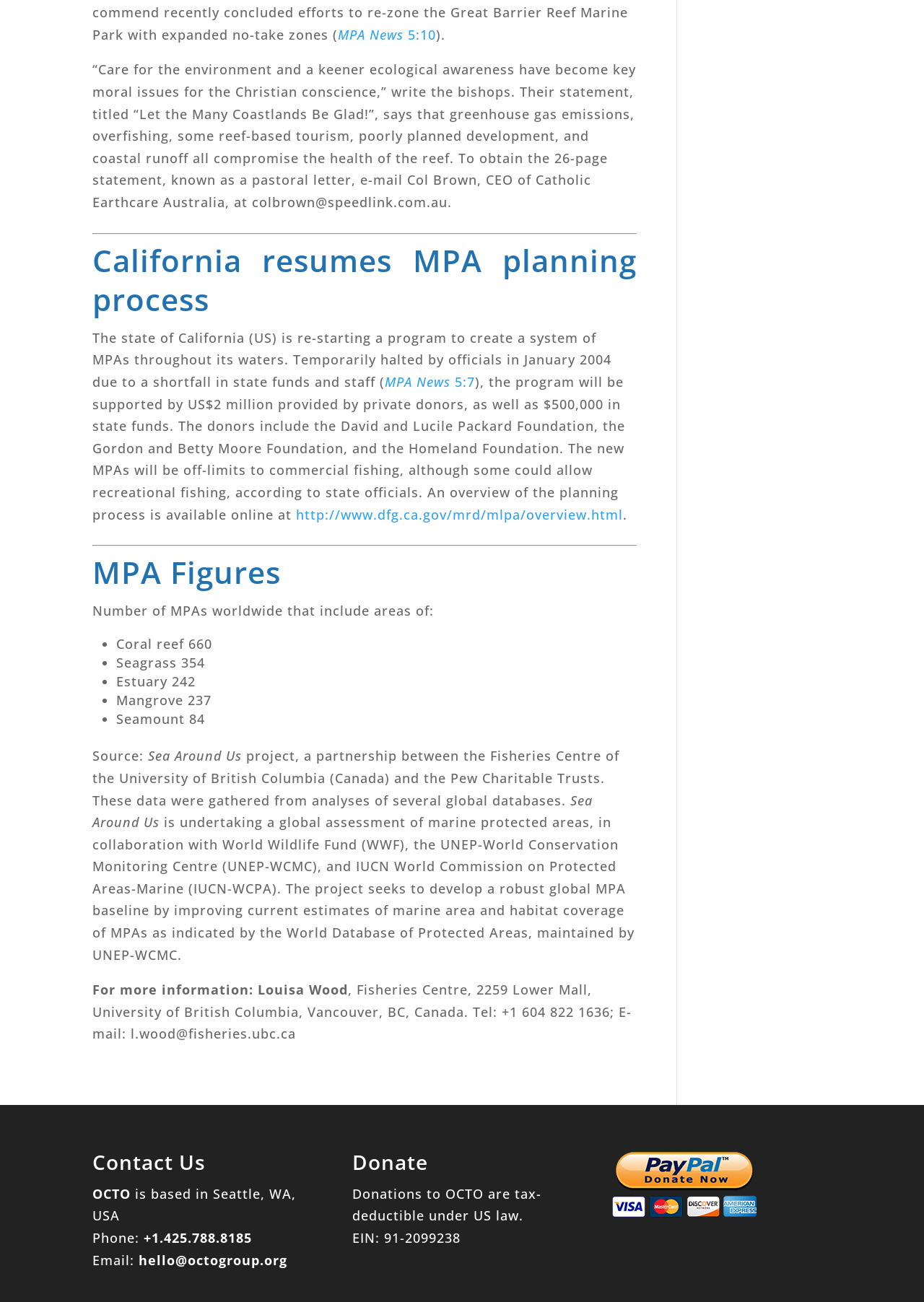What is the phone number of OCTO?
Based on the visual content, answer with a single word or a brief phrase.

+1.425.788.8185